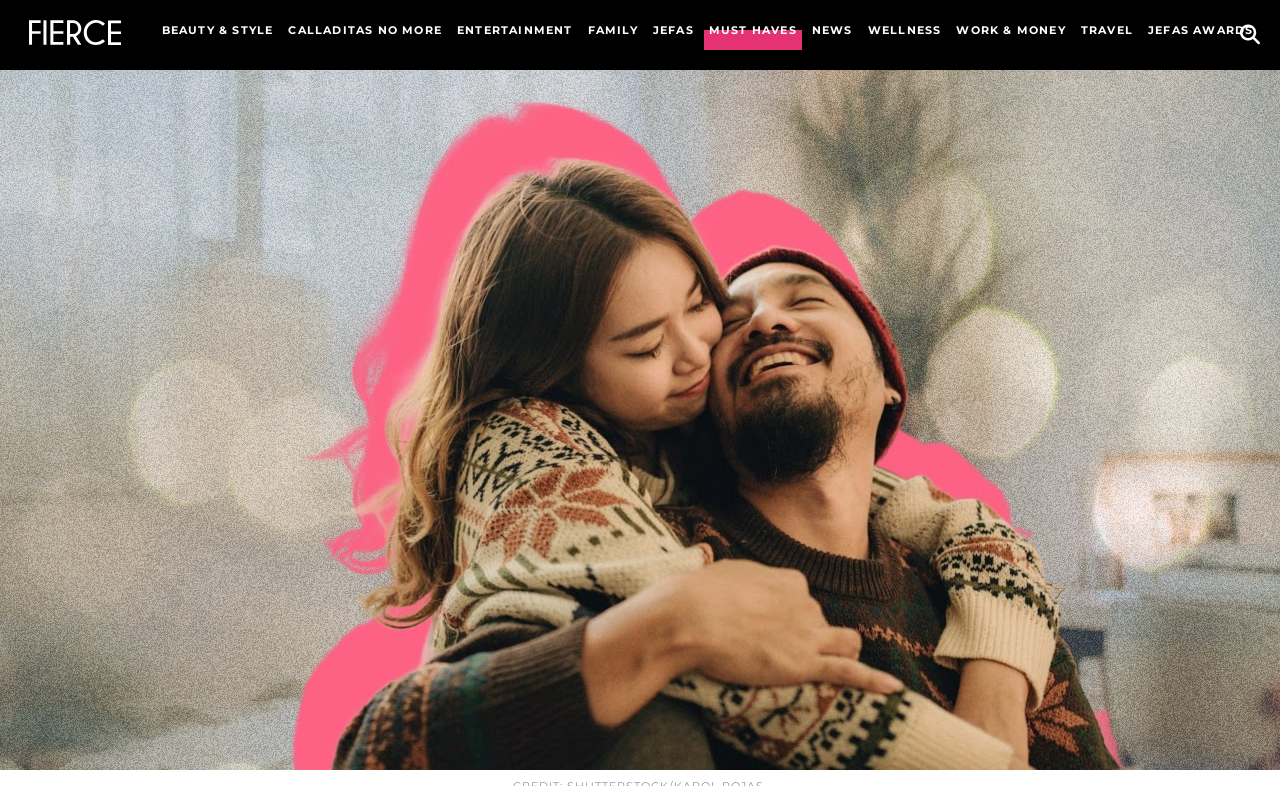Could you determine the bounding box coordinates of the clickable element to complete the instruction: "Read about Mount Wachusett Community College"? Provide the coordinates as four float numbers between 0 and 1, i.e., [left, top, right, bottom].

None